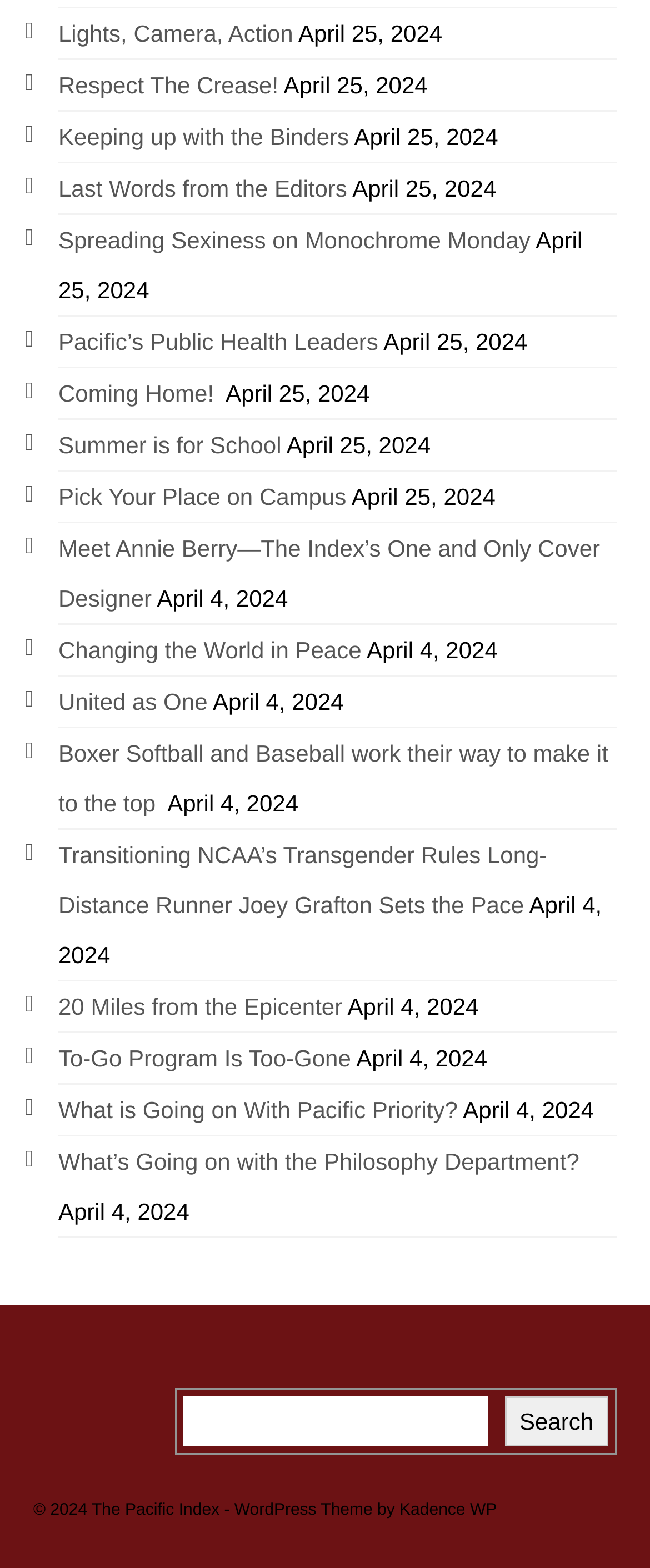Find and specify the bounding box coordinates that correspond to the clickable region for the instruction: "Click 'Search' button".

[0.776, 0.89, 0.936, 0.922]